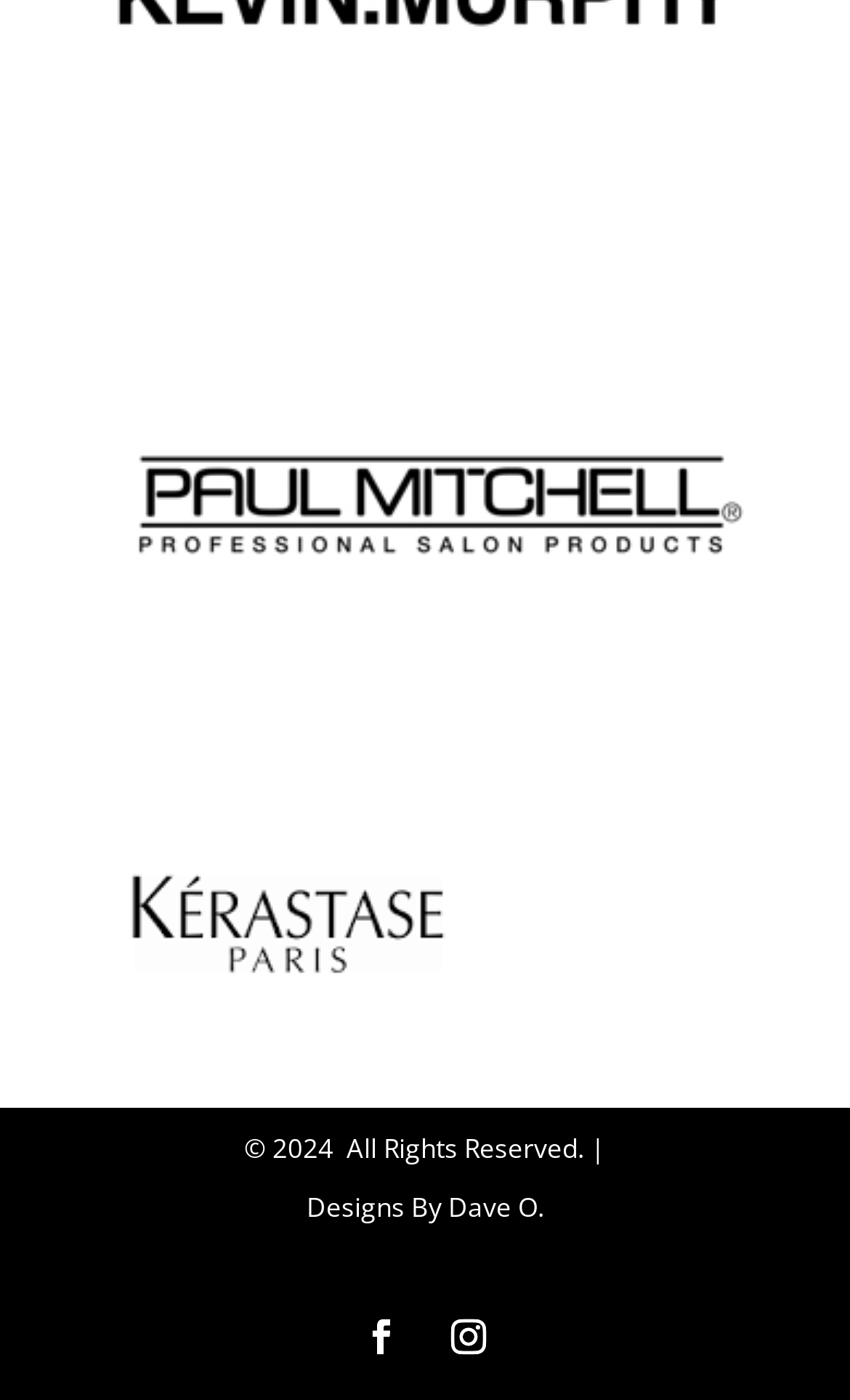Using the element description: "Designs By Dave O.", determine the bounding box coordinates. The coordinates should be in the format [left, top, right, bottom], with values between 0 and 1.

[0.36, 0.848, 0.64, 0.875]